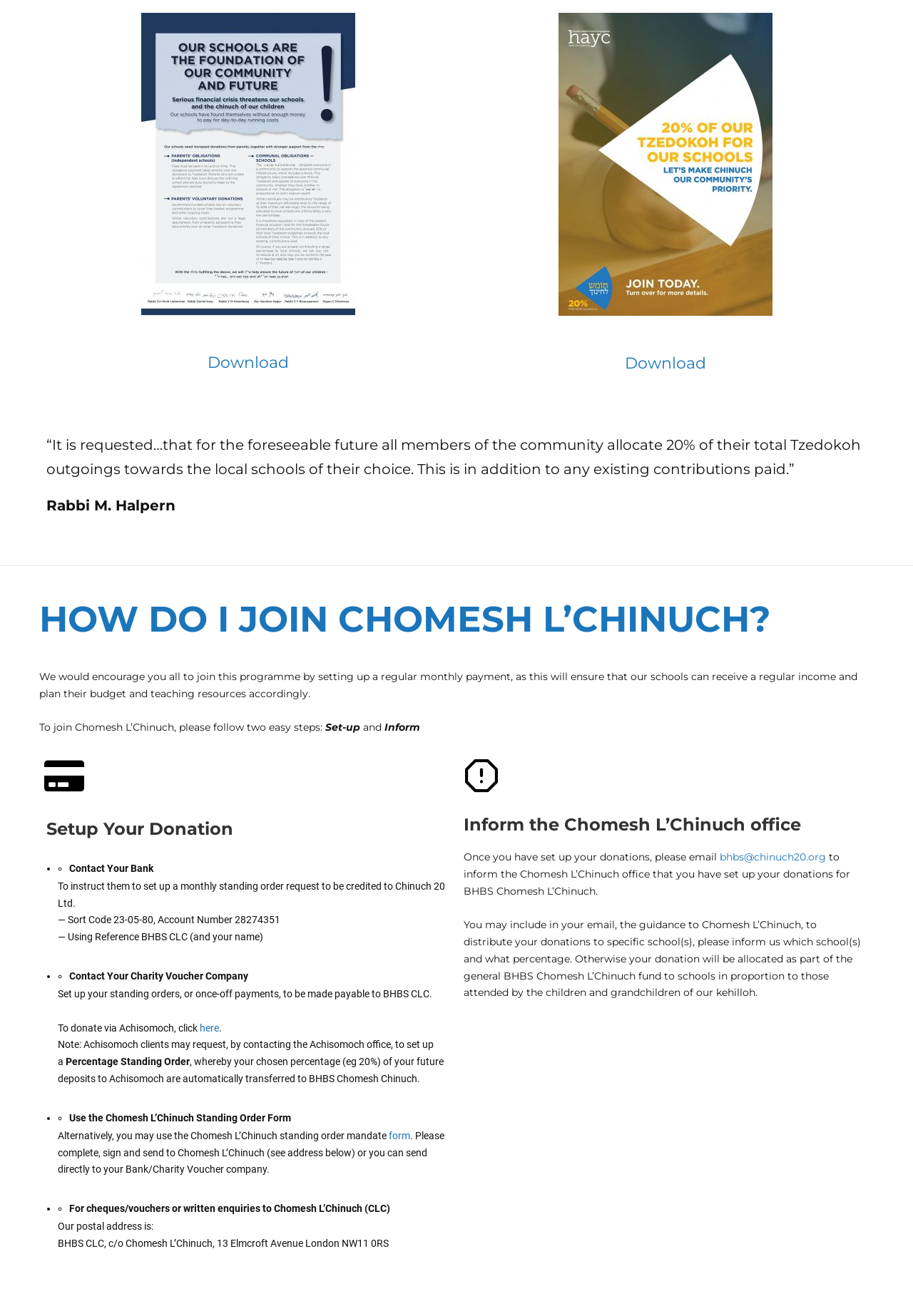What is the sort code for Chinuch 20 Ltd?
Based on the content of the image, thoroughly explain and answer the question.

I found the answer by looking at the StaticText element with the text '— Sort Code 23-05-80, Account Number 28274351' at coordinates [0.063, 0.695, 0.307, 0.703].